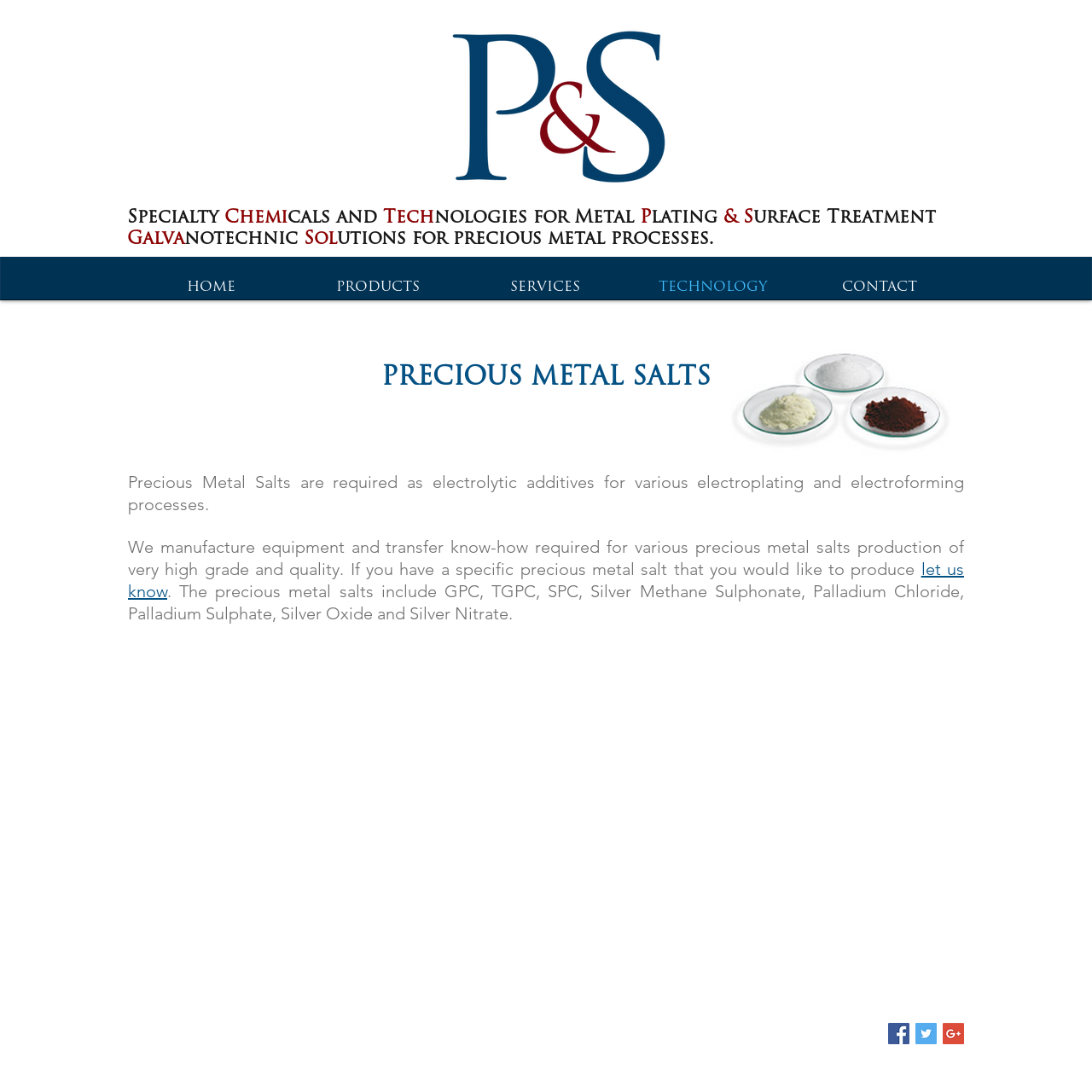Provide a single word or phrase answer to the question: 
What is the company's service related to?

Precious metal processes